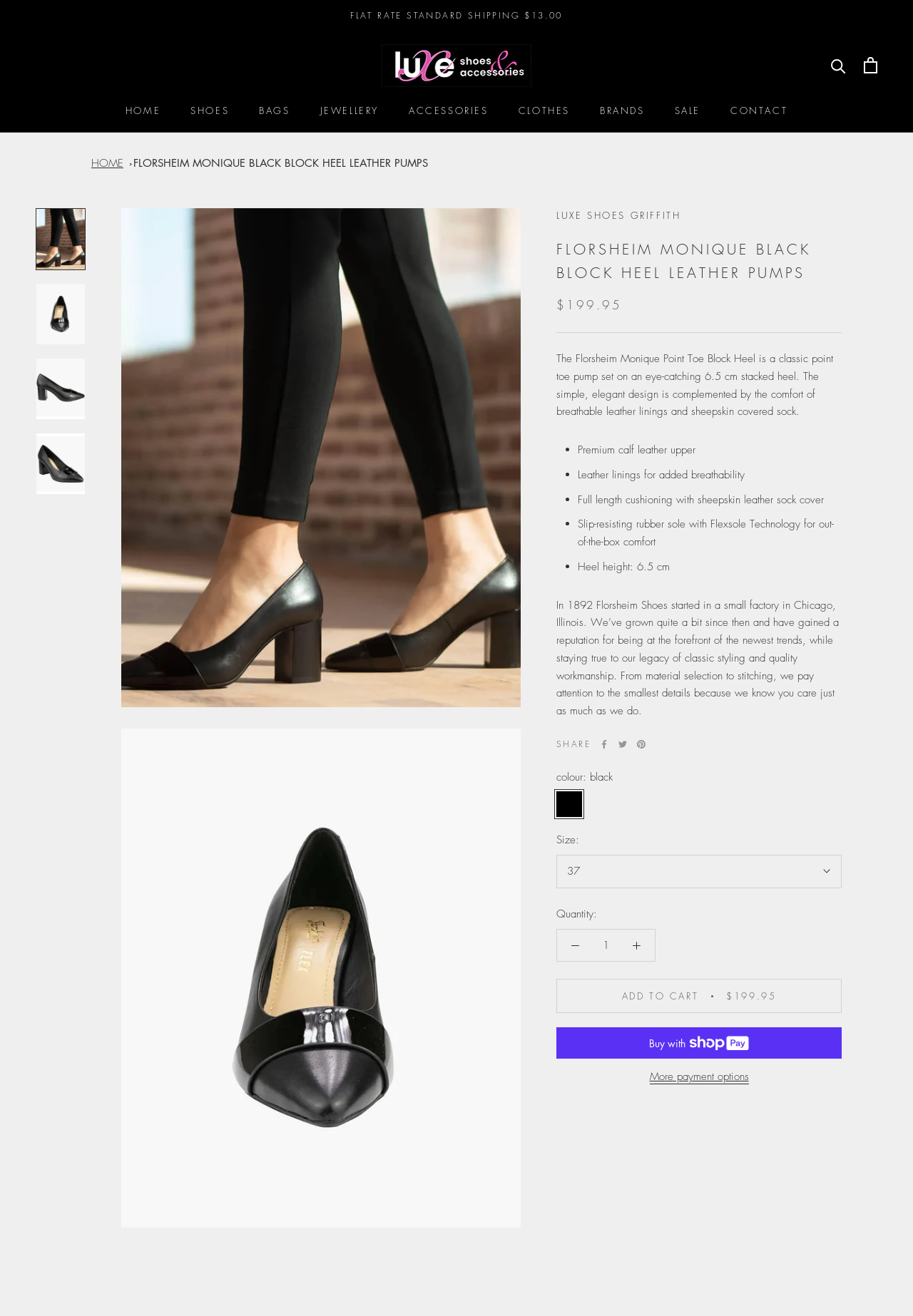Please predict the bounding box coordinates (top-left x, top-left y, bottom-right x, bottom-right y) for the UI element in the screenshot that fits the description: title="Instagram"

None